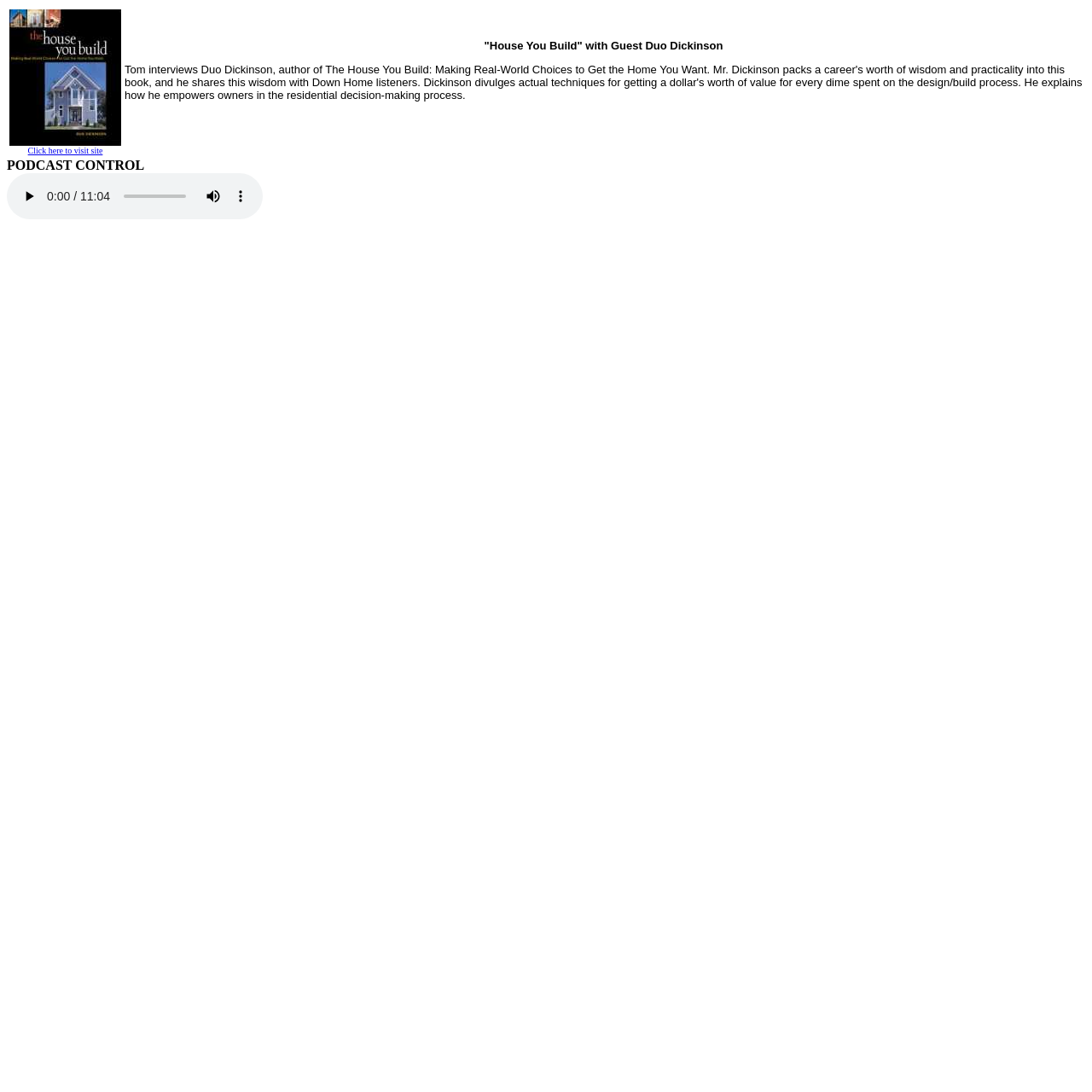Provide a one-word or short-phrase response to the question:
What is the current elapsed time?

0:00